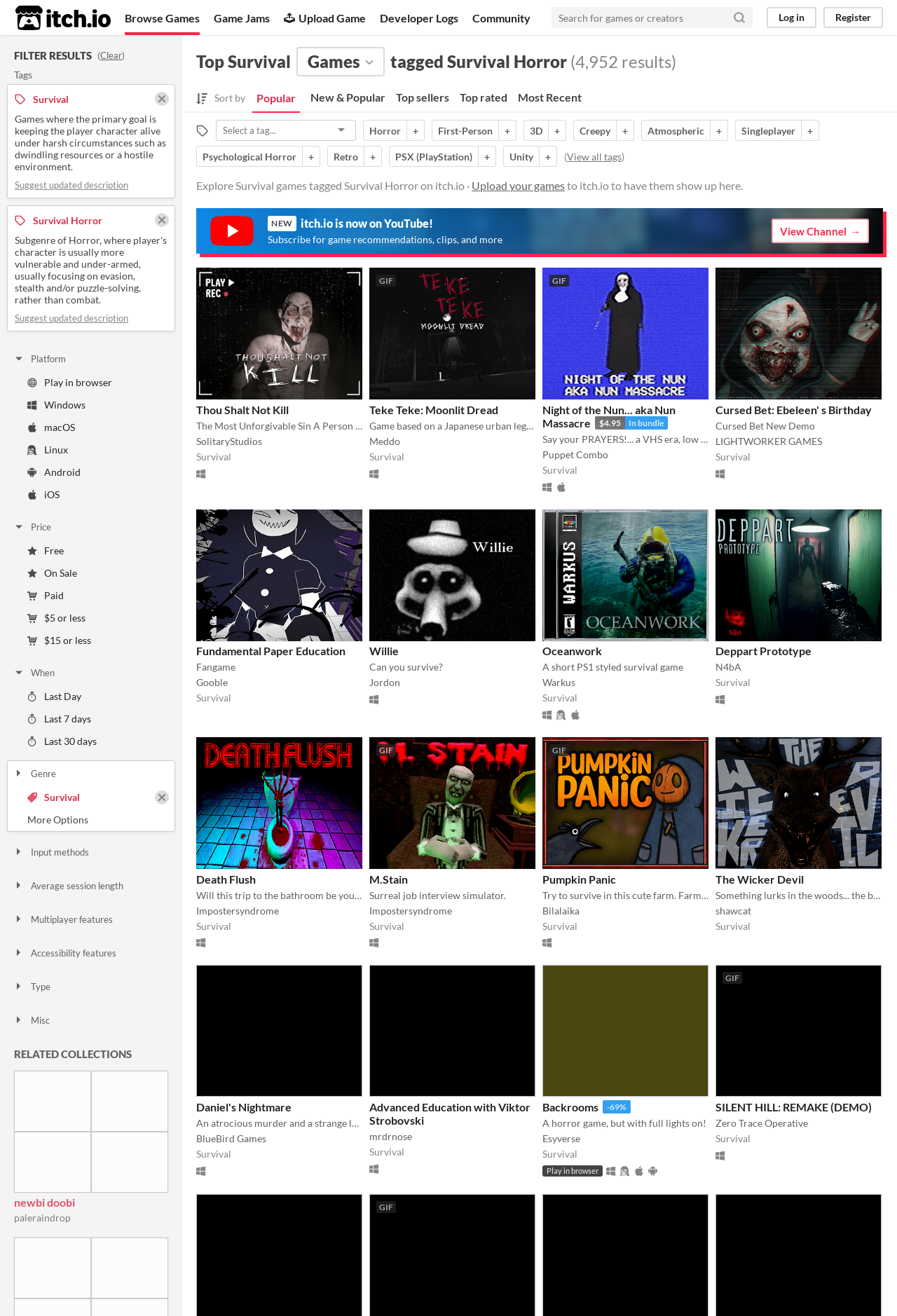Bounding box coordinates are specified in the format (top-left x, top-left y, bottom-right x, bottom-right y). All values are floating point numbers bounded between 0 and 1. Please provide the bounding box coordinate of the region this sentence describes: parent_node: Survival Horror

[0.17, 0.162, 0.191, 0.173]